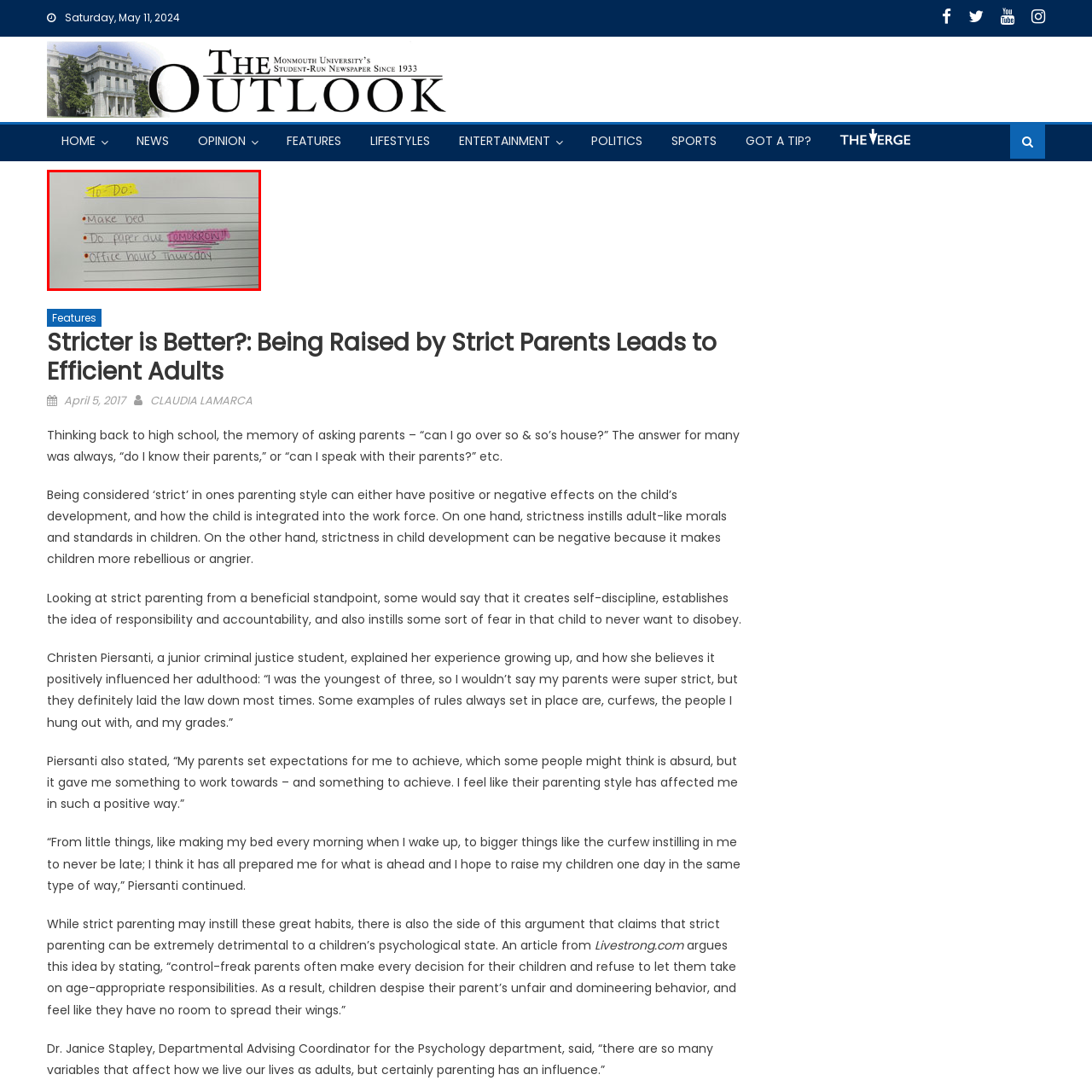What is the deadline for the paper?
Analyze the content within the red bounding box and offer a detailed answer to the question.

The caption states that 'Do paper due TOMORROW!!' is written in a mix of standard ink and eye-catching pink highlighting, emphasizing its urgency and imminent deadline, which is tomorrow.